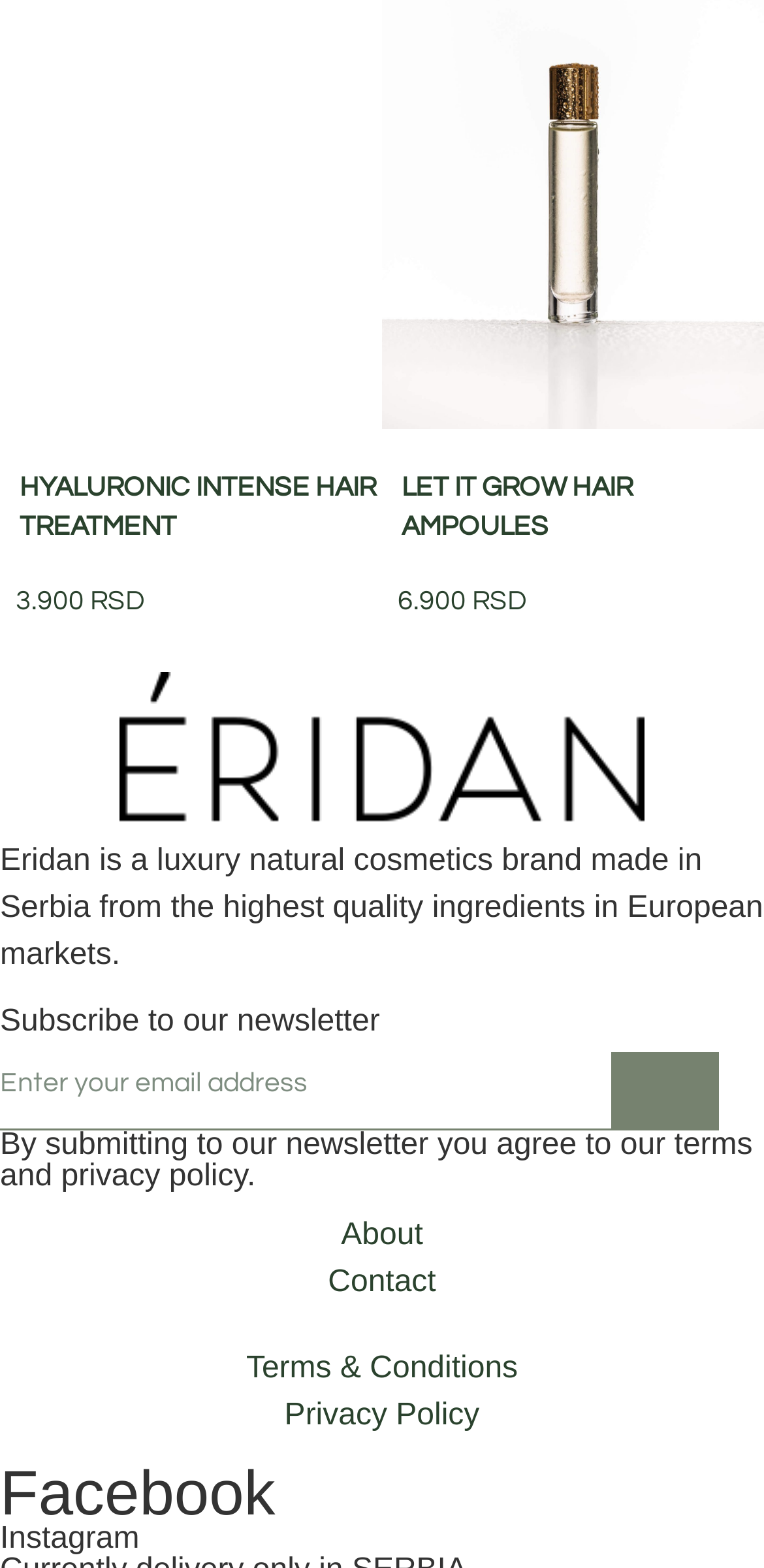Locate the bounding box coordinates of the clickable region to complete the following instruction: "Search for a topic."

None